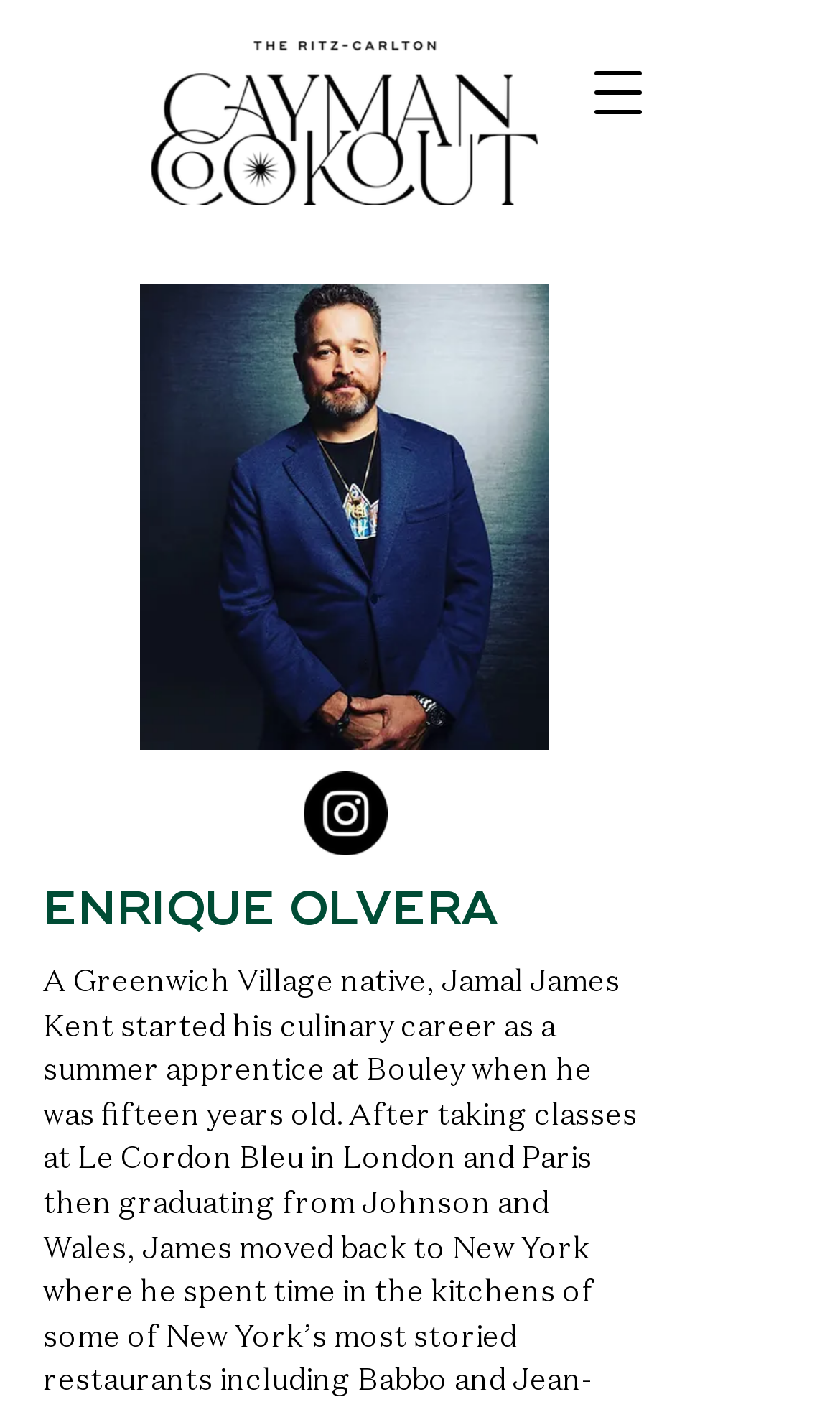Specify the bounding box coordinates (top-left x, top-left y, bottom-right x, bottom-right y) of the UI element in the screenshot that matches this description: aria-label="Open navigation menu"

[0.672, 0.028, 0.8, 0.105]